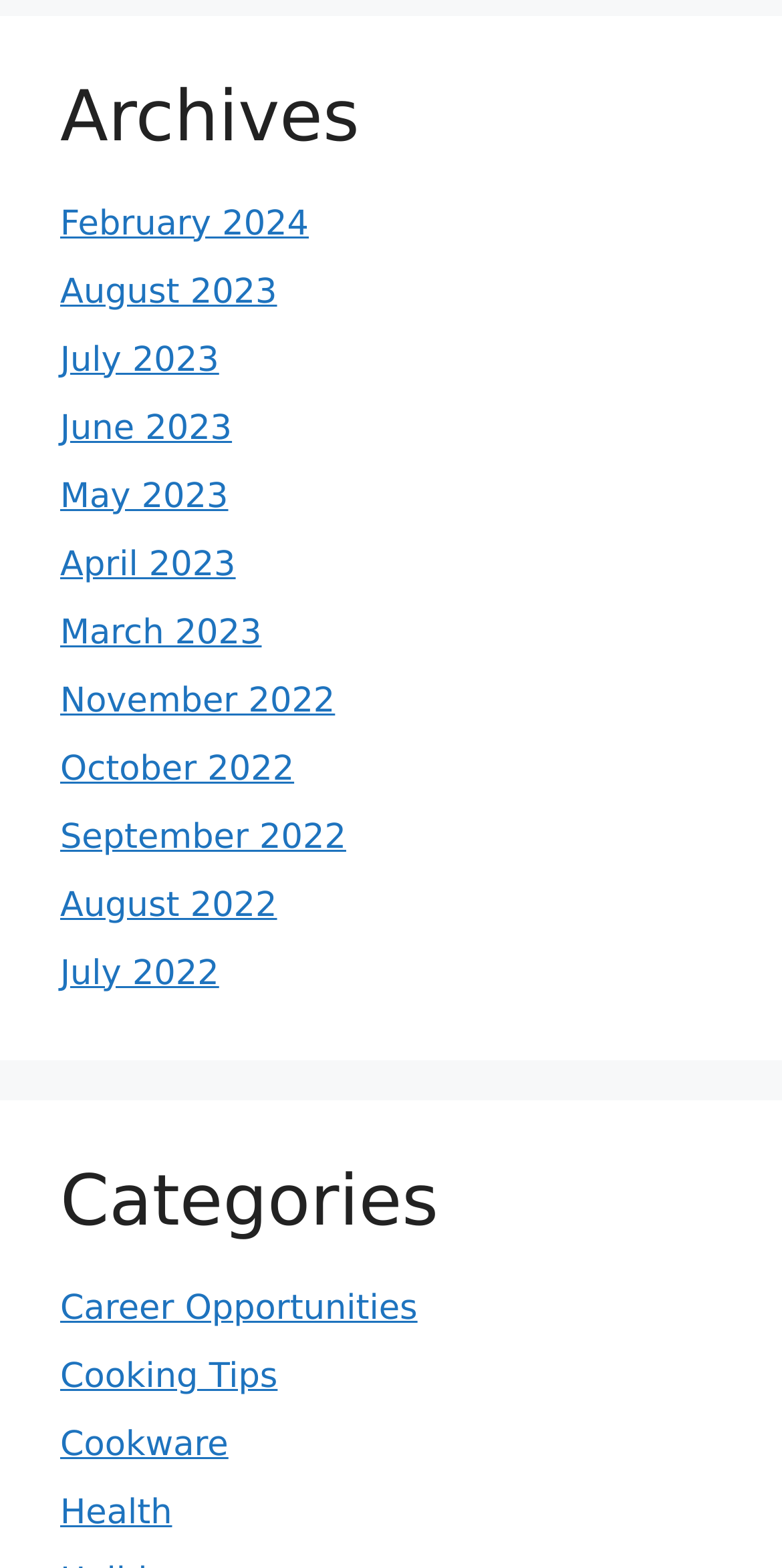How many archive months are listed in total?
Use the image to answer the question with a single word or phrase.

12